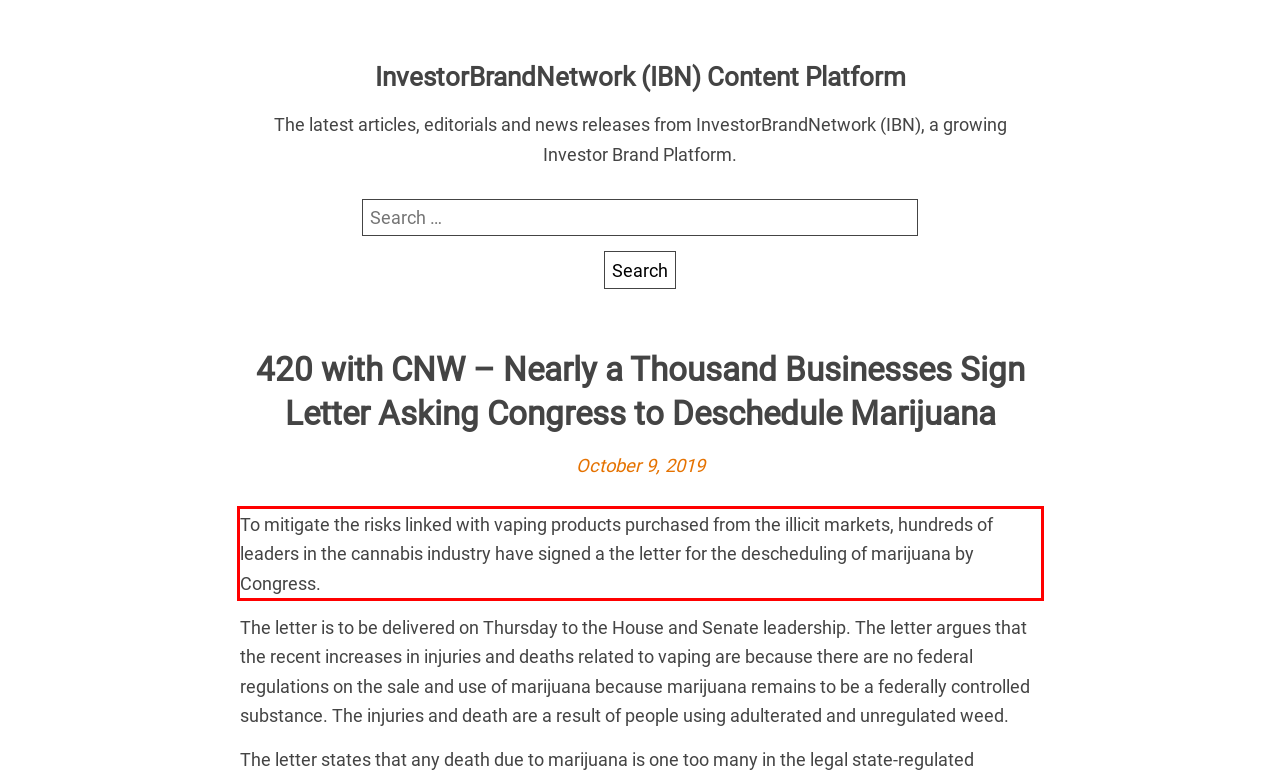There is a UI element on the webpage screenshot marked by a red bounding box. Extract and generate the text content from within this red box.

To mitigate the risks linked with vaping products purchased from the illicit markets, hundreds of leaders in the cannabis industry have signed a the letter for the descheduling of marijuana by Congress.